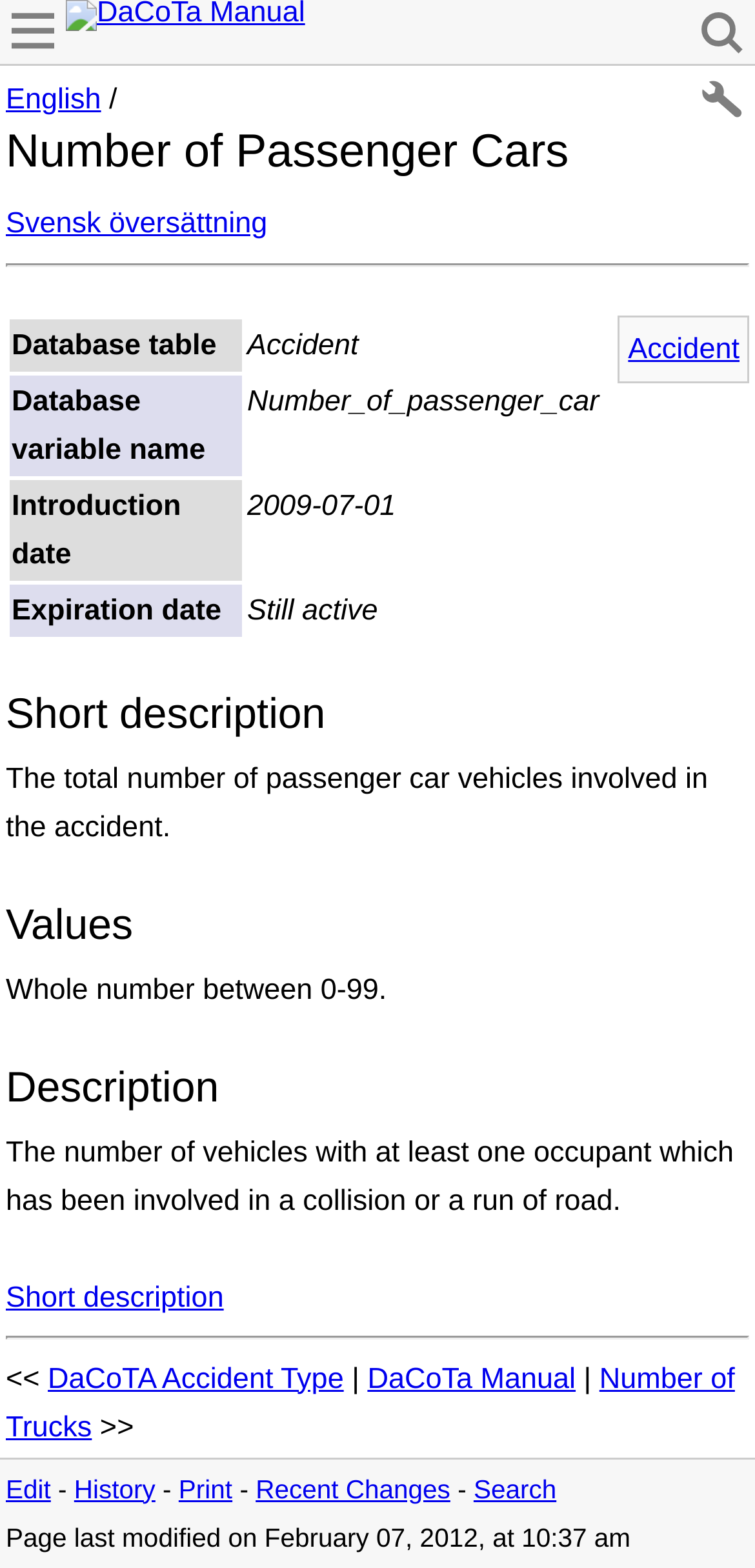Please respond to the question with a concise word or phrase:
What is the purpose of the 'Number of Passenger Cars' variable?

To count vehicles with at least one occupant involved in a collision